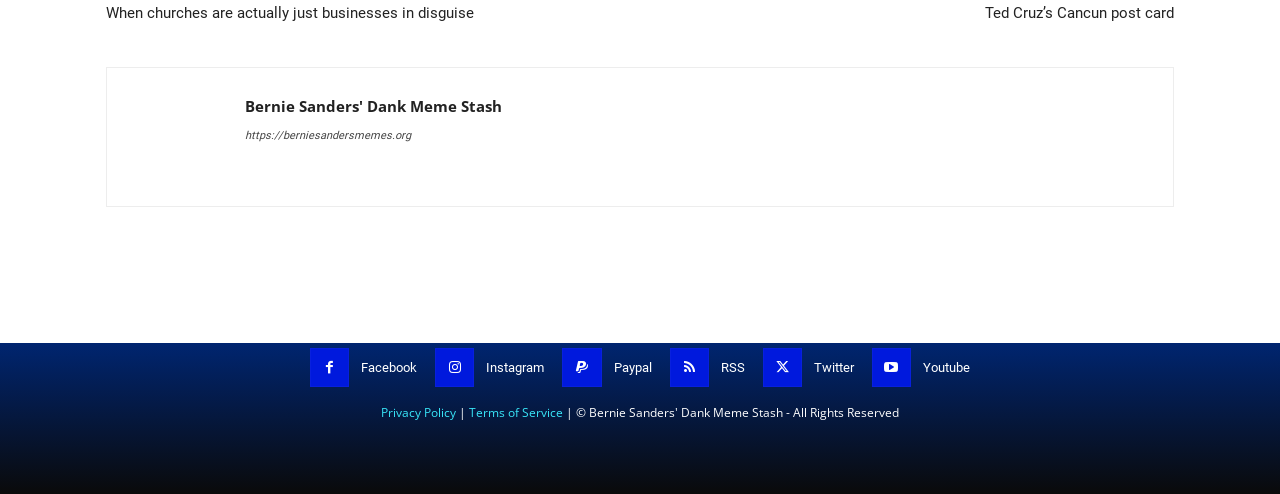How many social media links are there?
Provide a short answer using one word or a brief phrase based on the image.

6